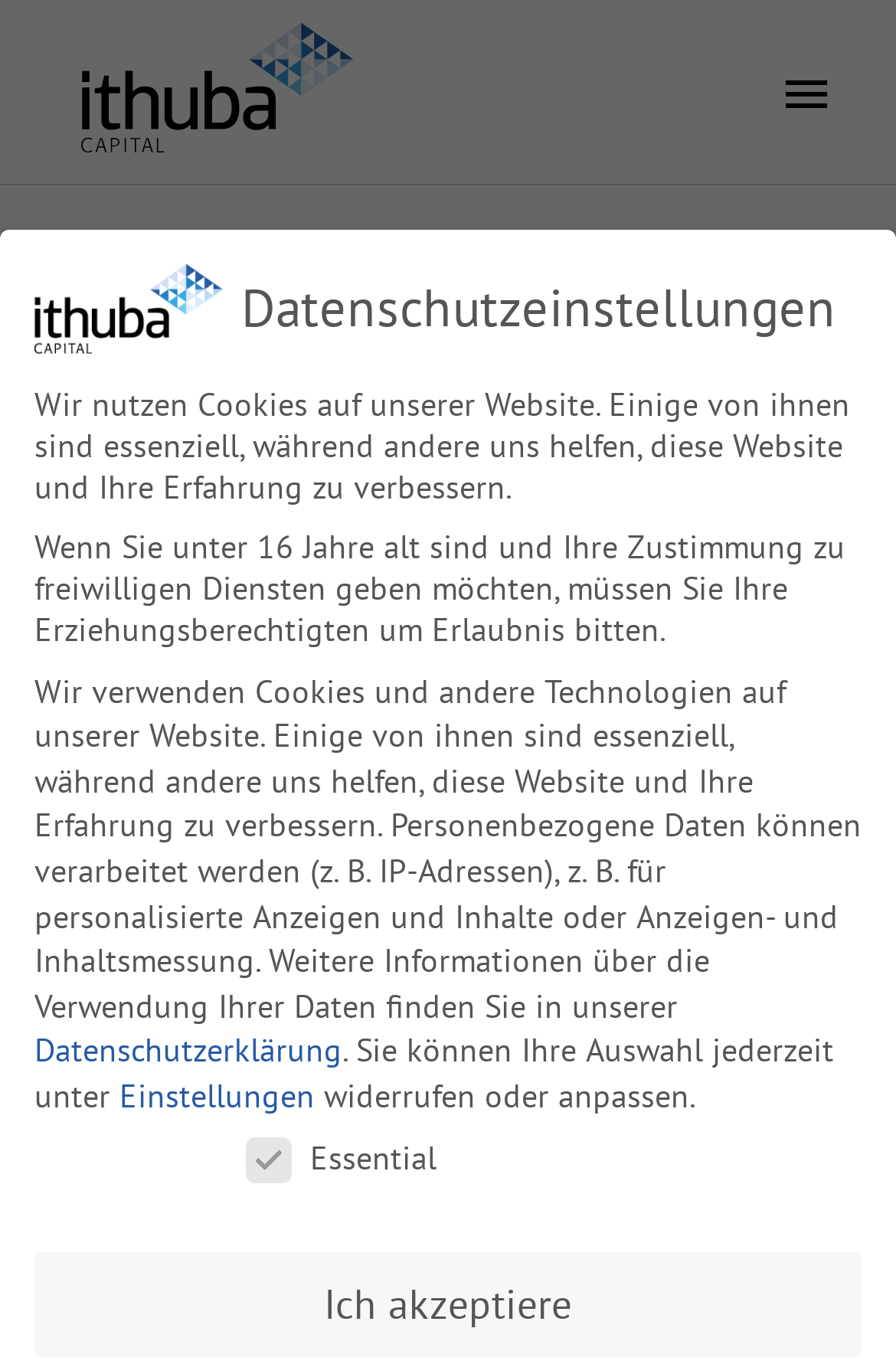What is the function of the 'Ich akzeptiere' button?
Using the picture, provide a one-word or short phrase answer.

Accept terms